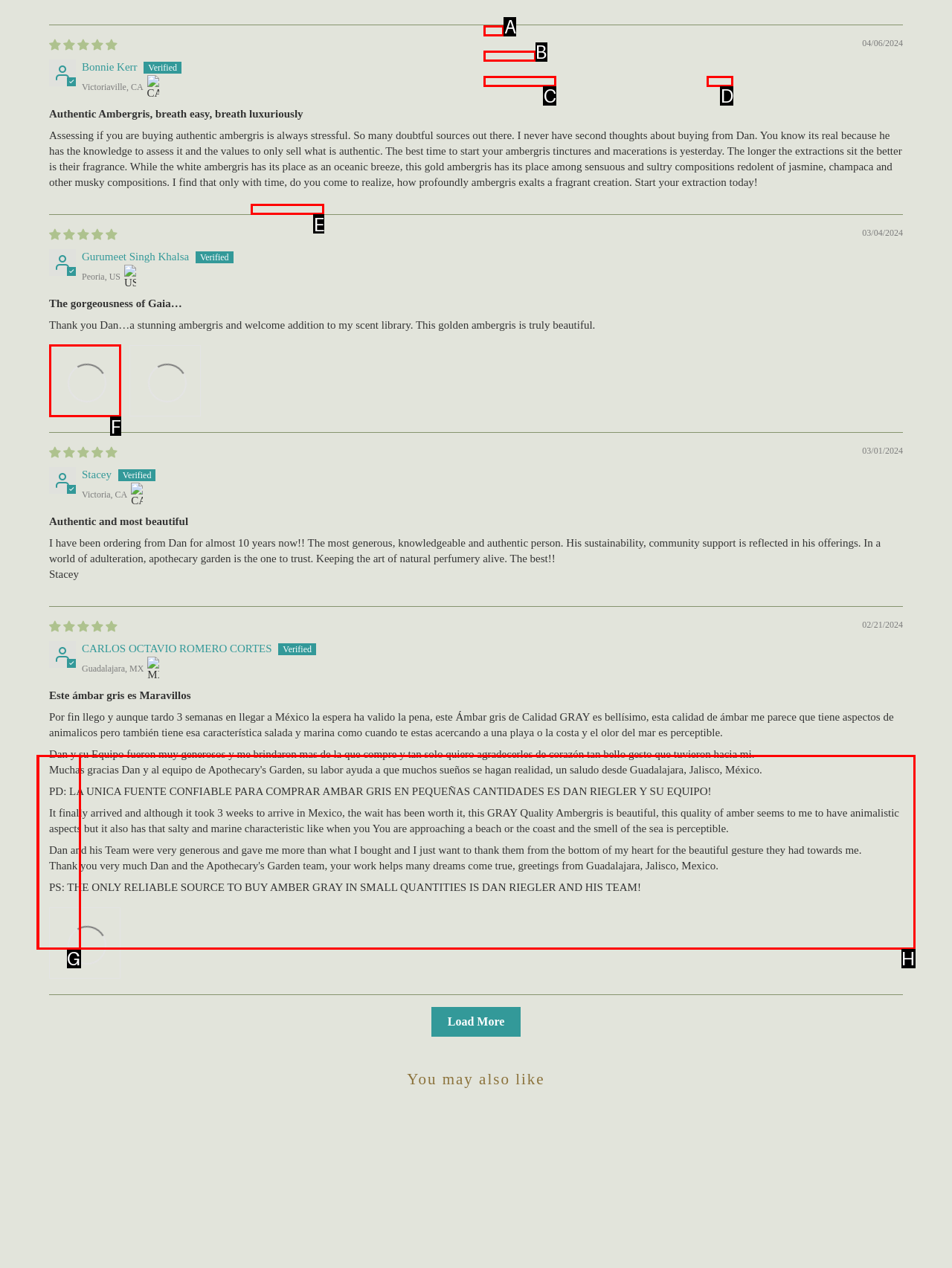Determine which UI element I need to click to achieve the following task: Search this list Provide your answer as the letter of the selected option.

None